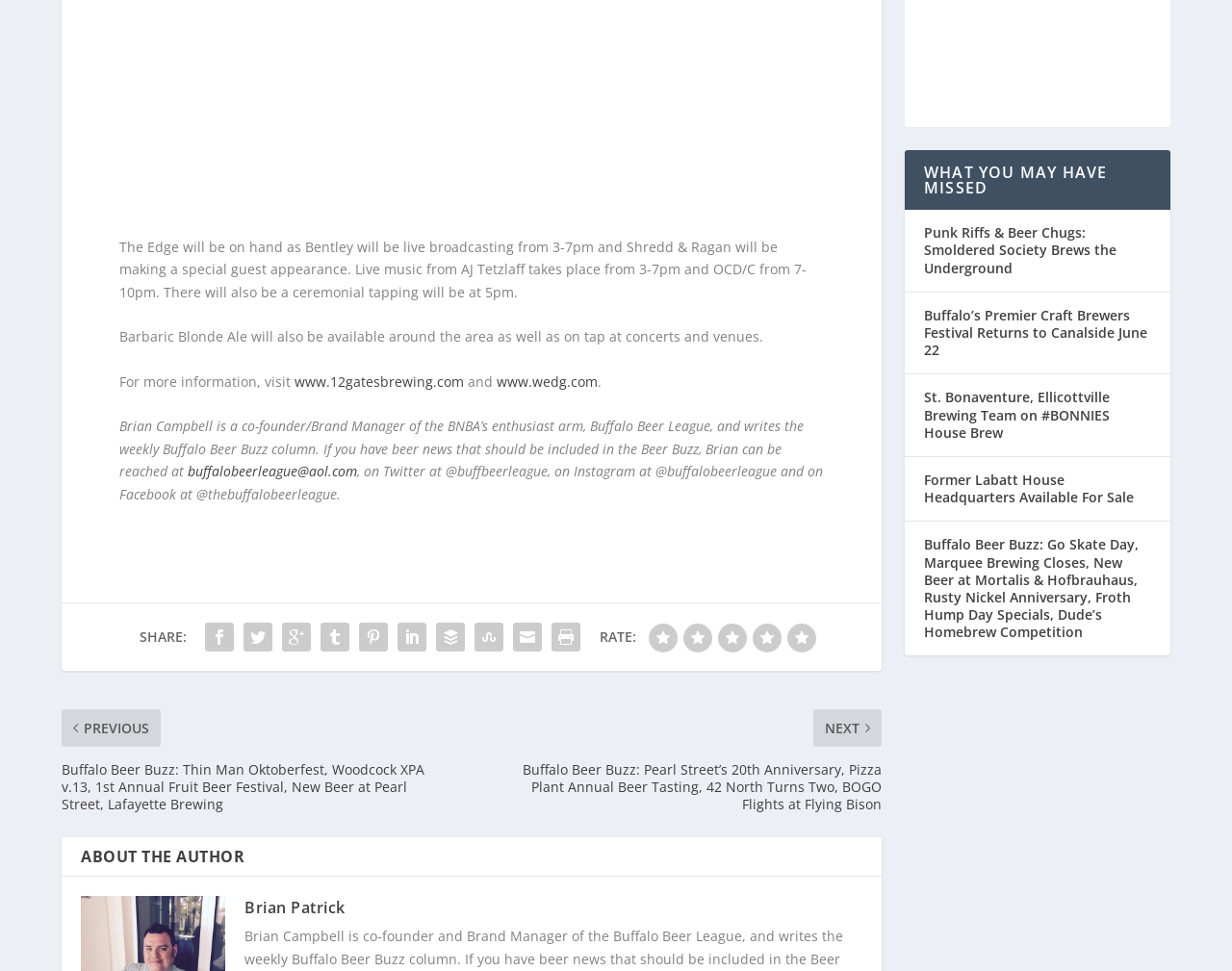Show the bounding box coordinates of the region that should be clicked to follow the instruction: "Contact Brian Campbell via email."

[0.152, 0.463, 0.29, 0.481]